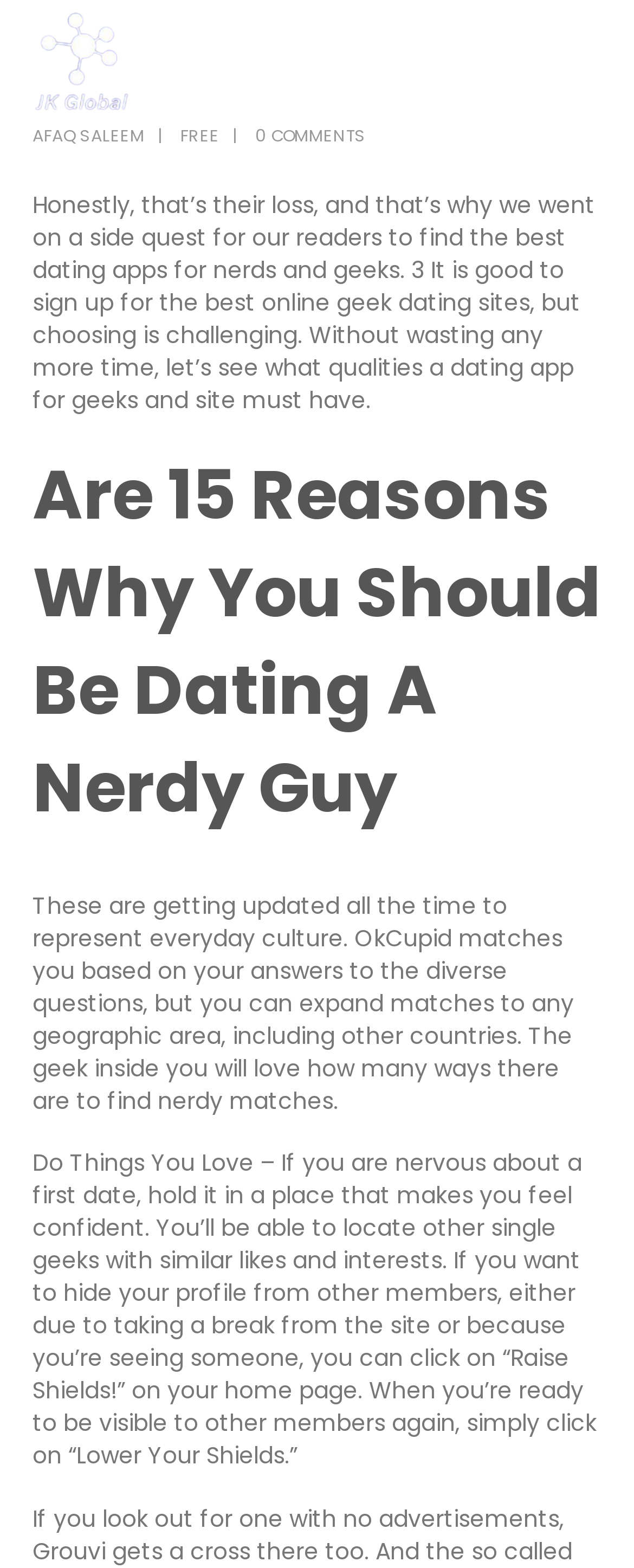How many links are present in the top section?
Examine the image and give a concise answer in one word or a short phrase.

3